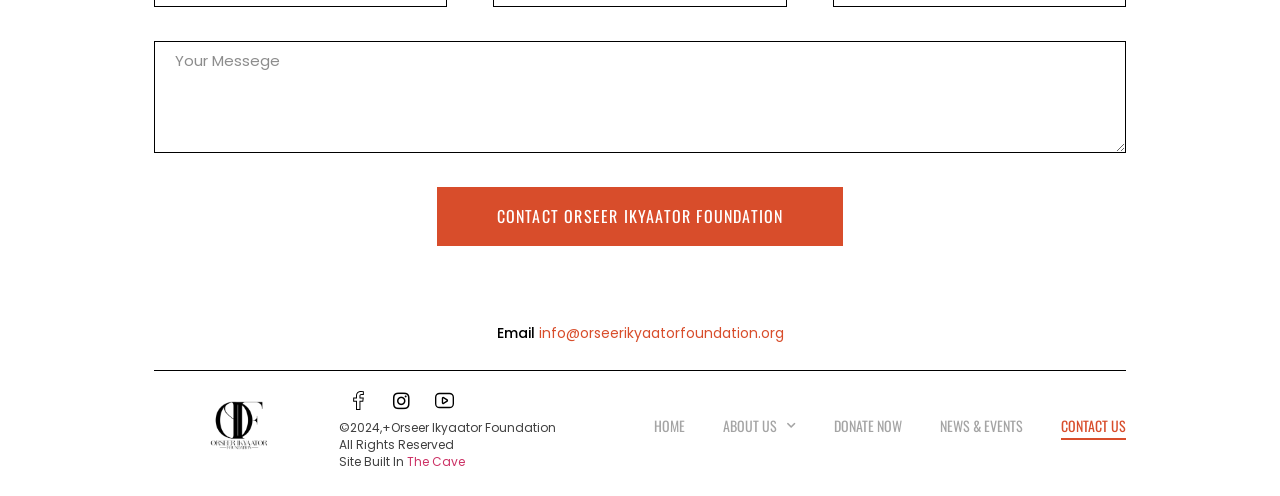Answer the question below in one word or phrase:
How many links are there in the navigation menu?

5